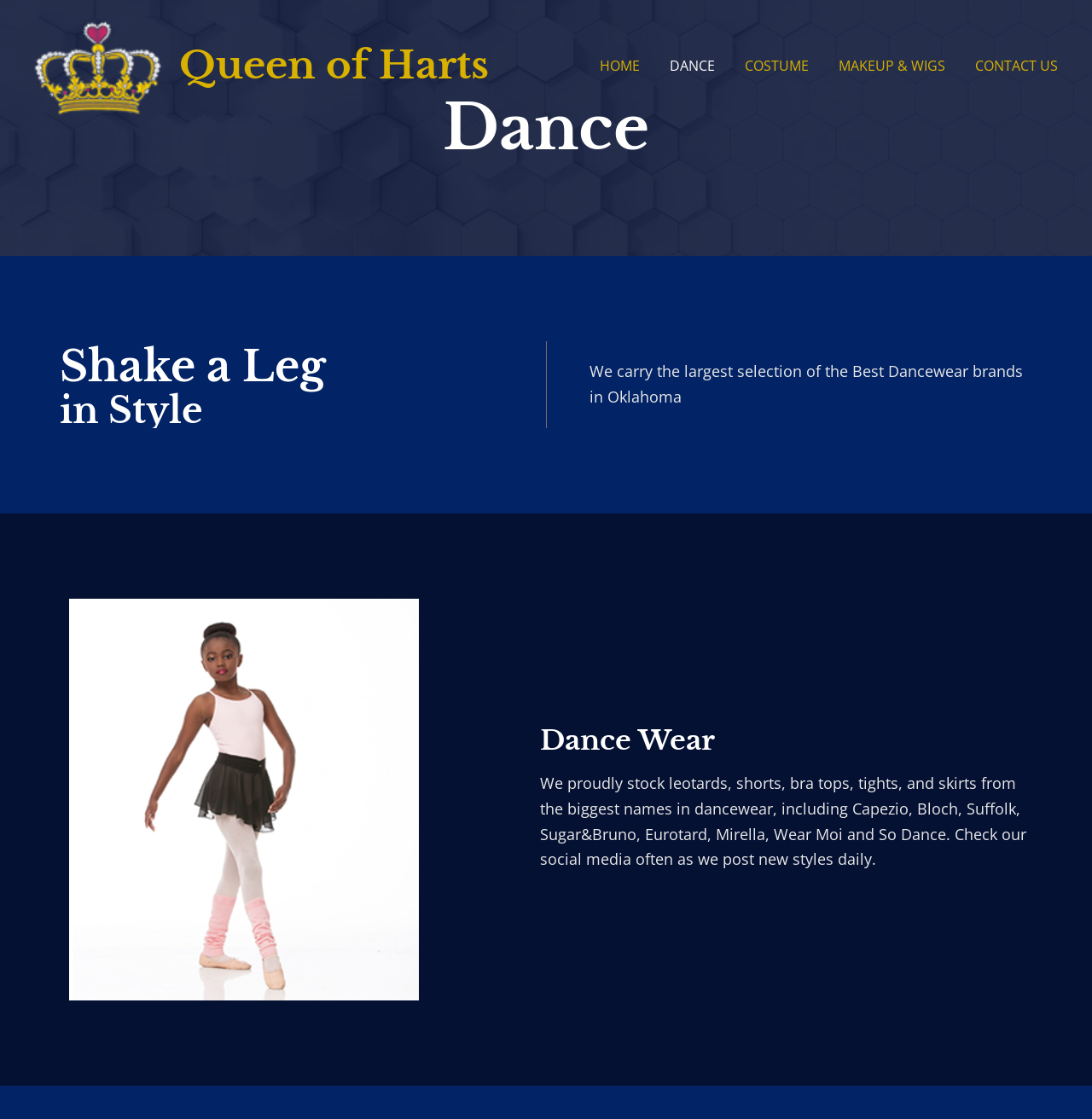Identify the bounding box coordinates for the UI element described as follows: "Costume". Ensure the coordinates are four float numbers between 0 and 1, formatted as [left, top, right, bottom].

[0.682, 0.053, 0.741, 0.065]